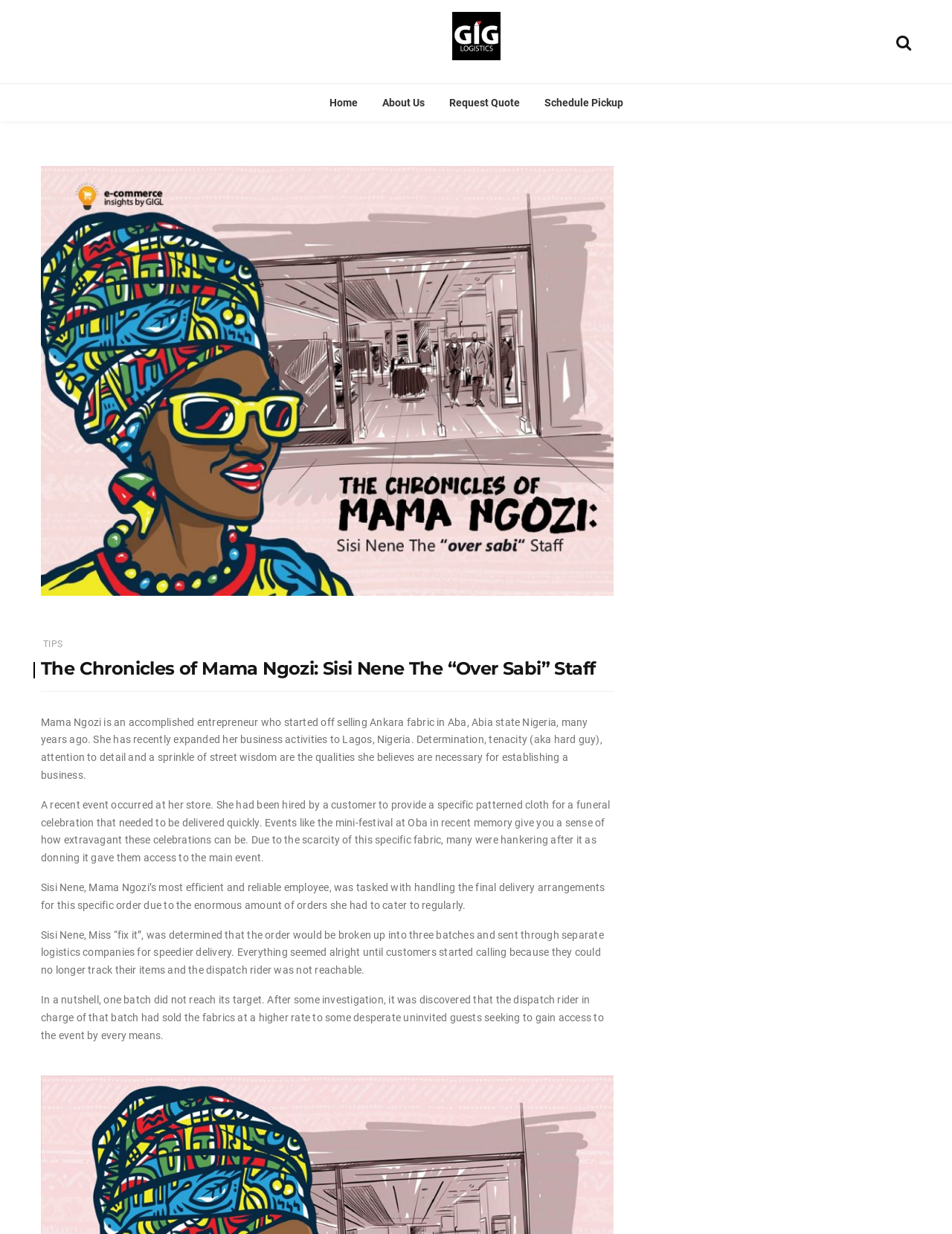Analyze the image and deliver a detailed answer to the question: What is Mama Ngozi's business?

Based on the webpage content, Mama Ngozi is an accomplished entrepreneur who started off selling Ankara fabric in Aba, Abia state Nigeria, many years ago. She has recently expanded her business activities to Lagos, Nigeria.